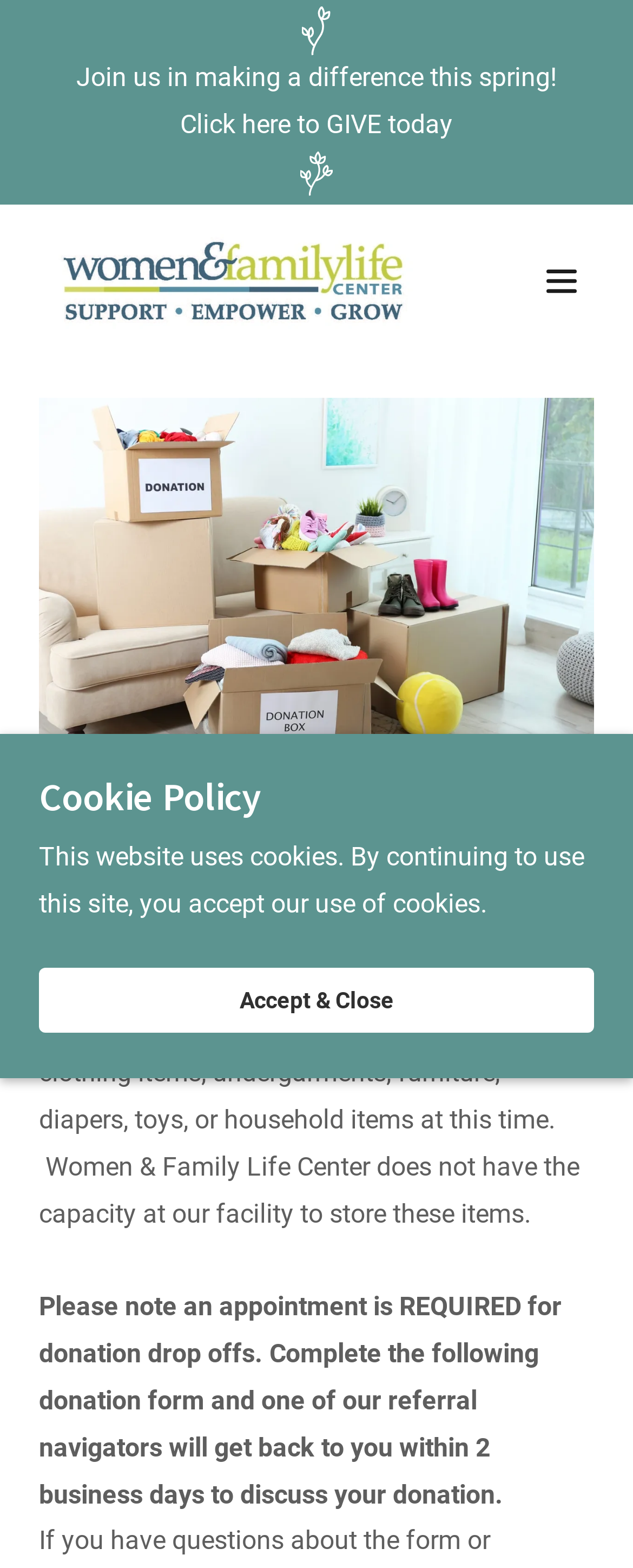Give a one-word or one-phrase response to the question:
What is the organization mentioned on the webpage?

Women & Family Life Center